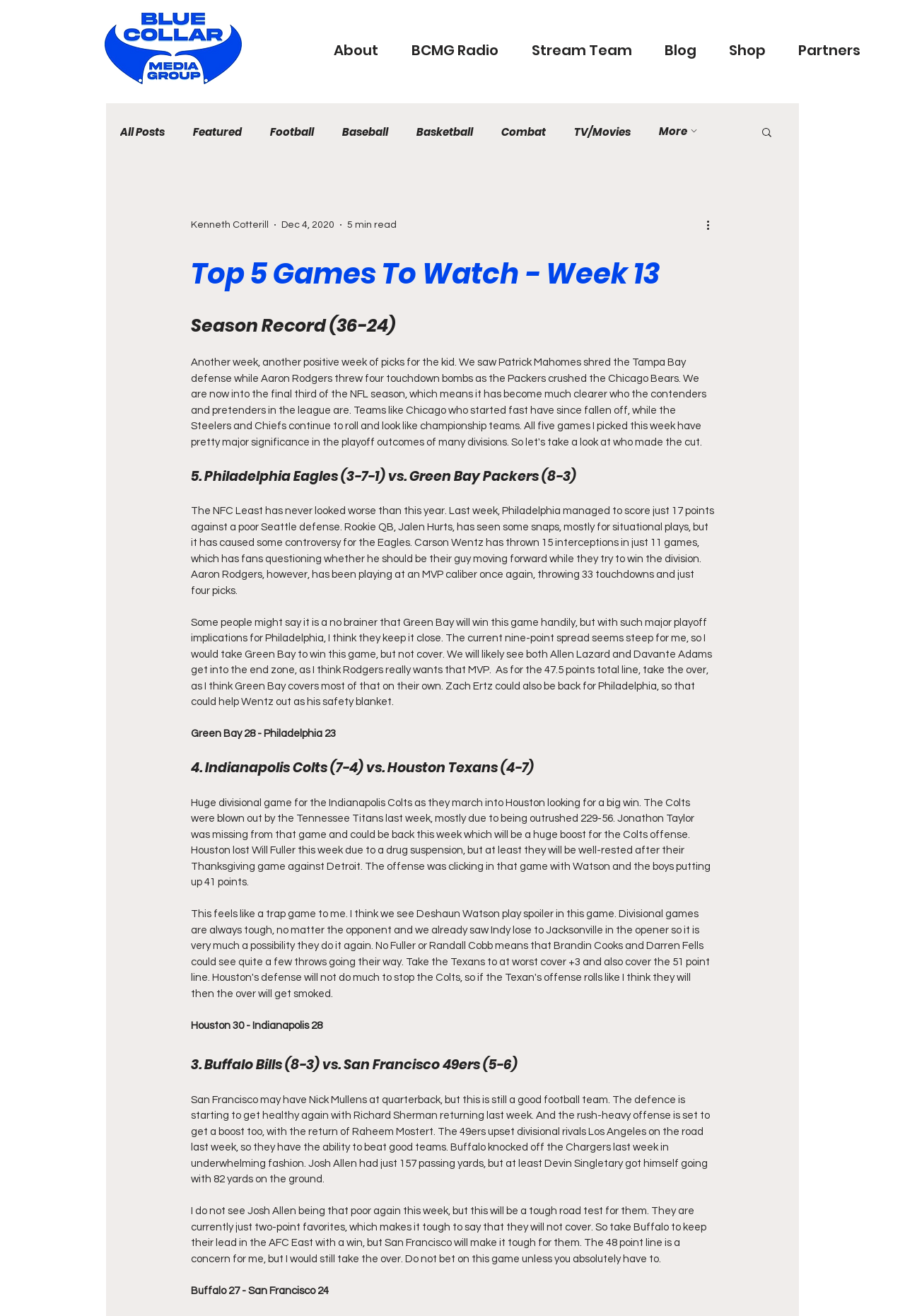Use a single word or phrase to answer the question:
What is the season record?

36-24